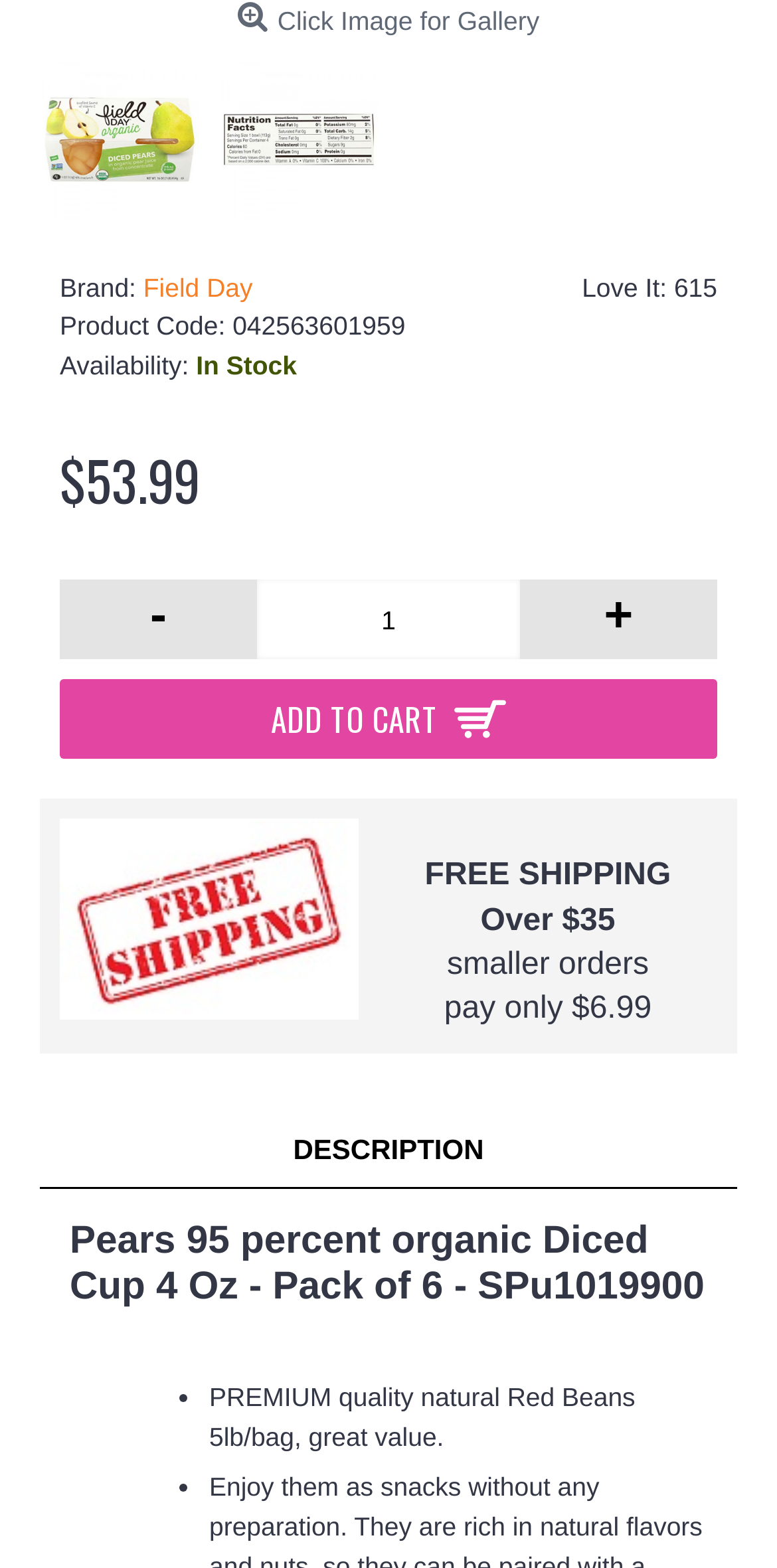Analyze the image and give a detailed response to the question:
What is the product name?

The product name can be found in the link element with the text 'Pears 95 Percent Organic Diced Cup 4 Oz - Pack Of 6 - Spu1019900' which is repeated twice on the page. This text is also present in the image alt text and the heading element.